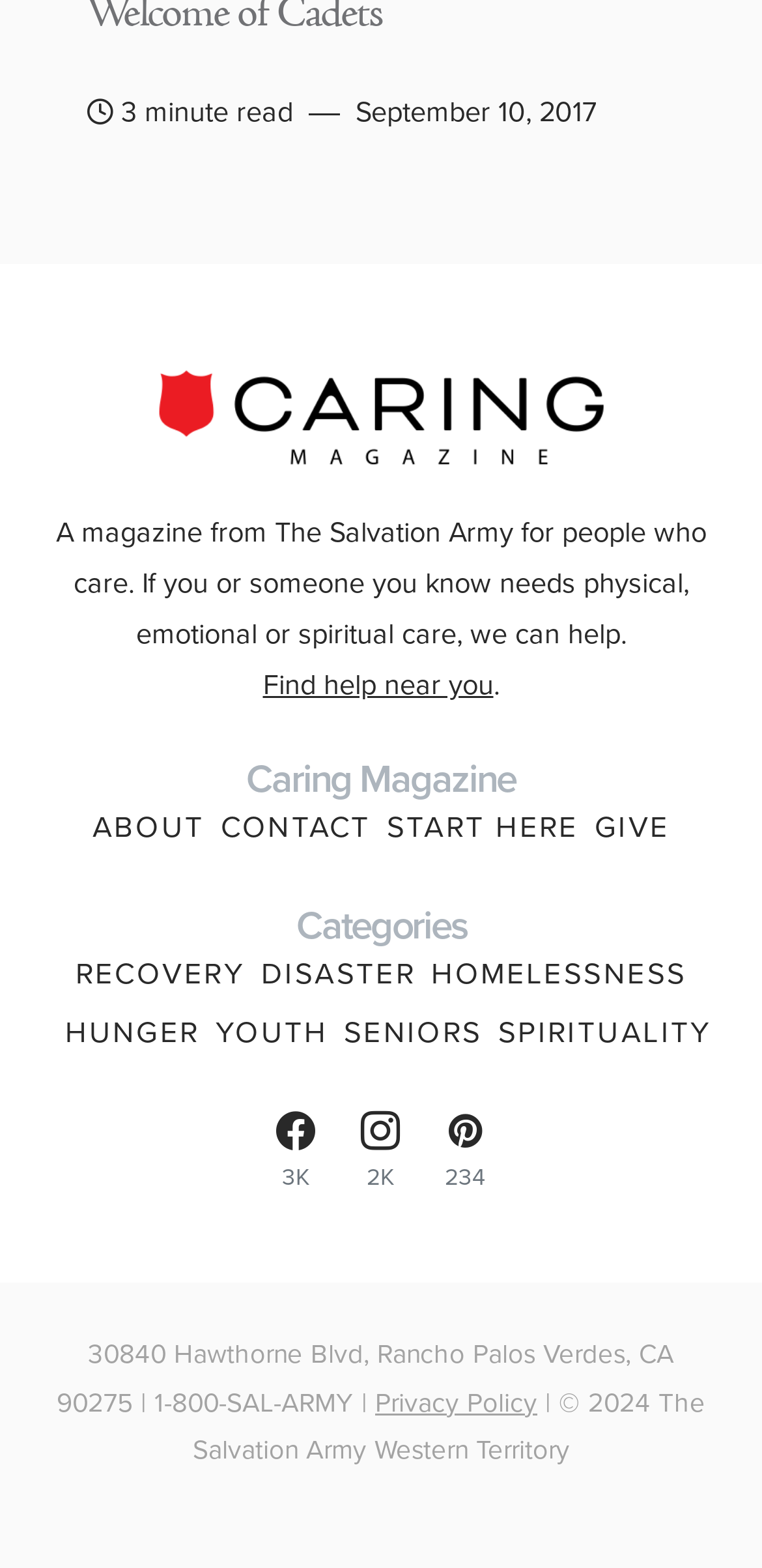Identify and provide the bounding box coordinates of the UI element described: "Find help near you". The coordinates should be formatted as [left, top, right, bottom], with each number being a float between 0 and 1.

[0.345, 0.422, 0.647, 0.45]